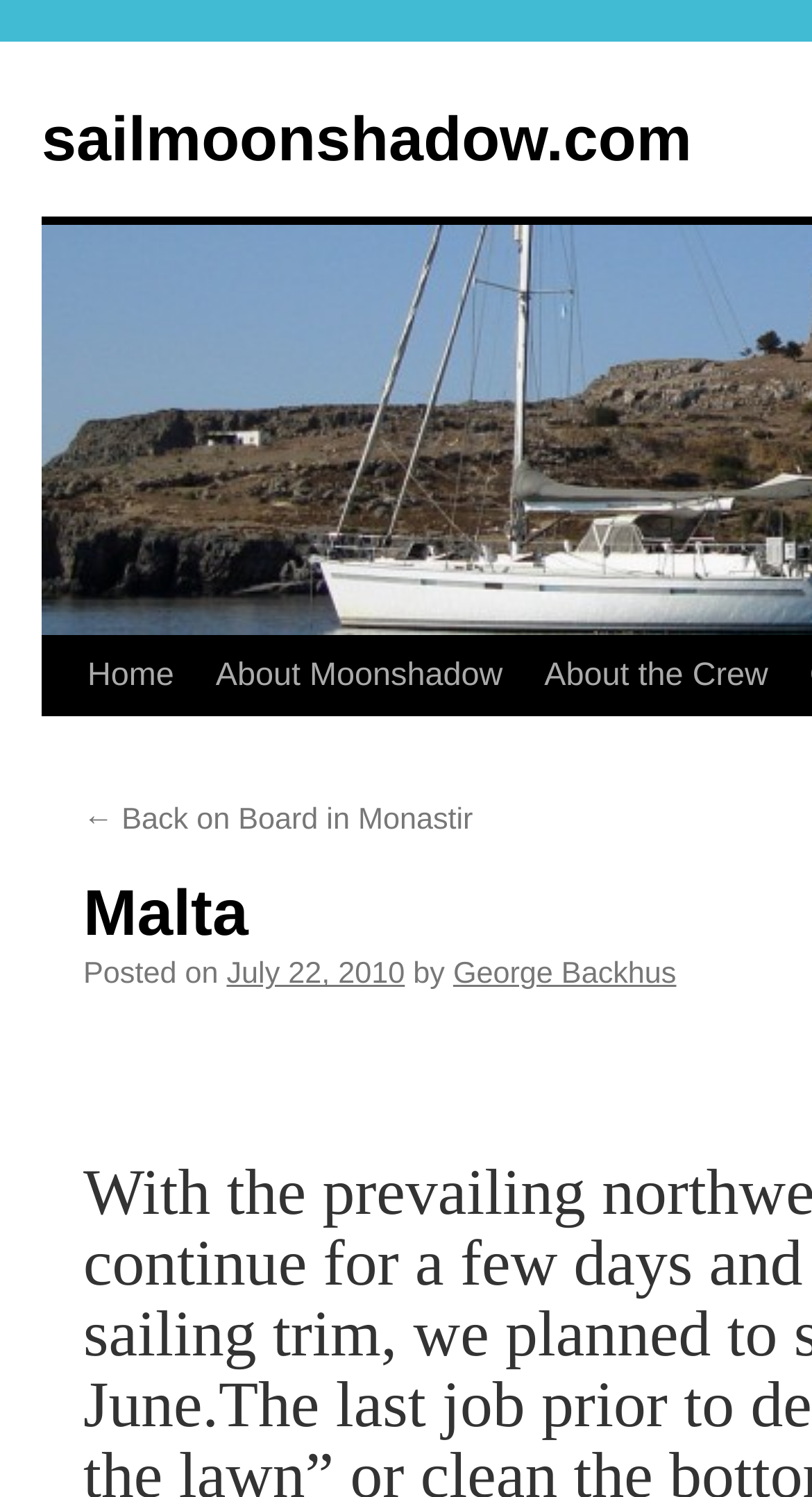Find the bounding box coordinates of the clickable region needed to perform the following instruction: "visit george backhus's page". The coordinates should be provided as four float numbers between 0 and 1, i.e., [left, top, right, bottom].

[0.558, 0.64, 0.833, 0.663]